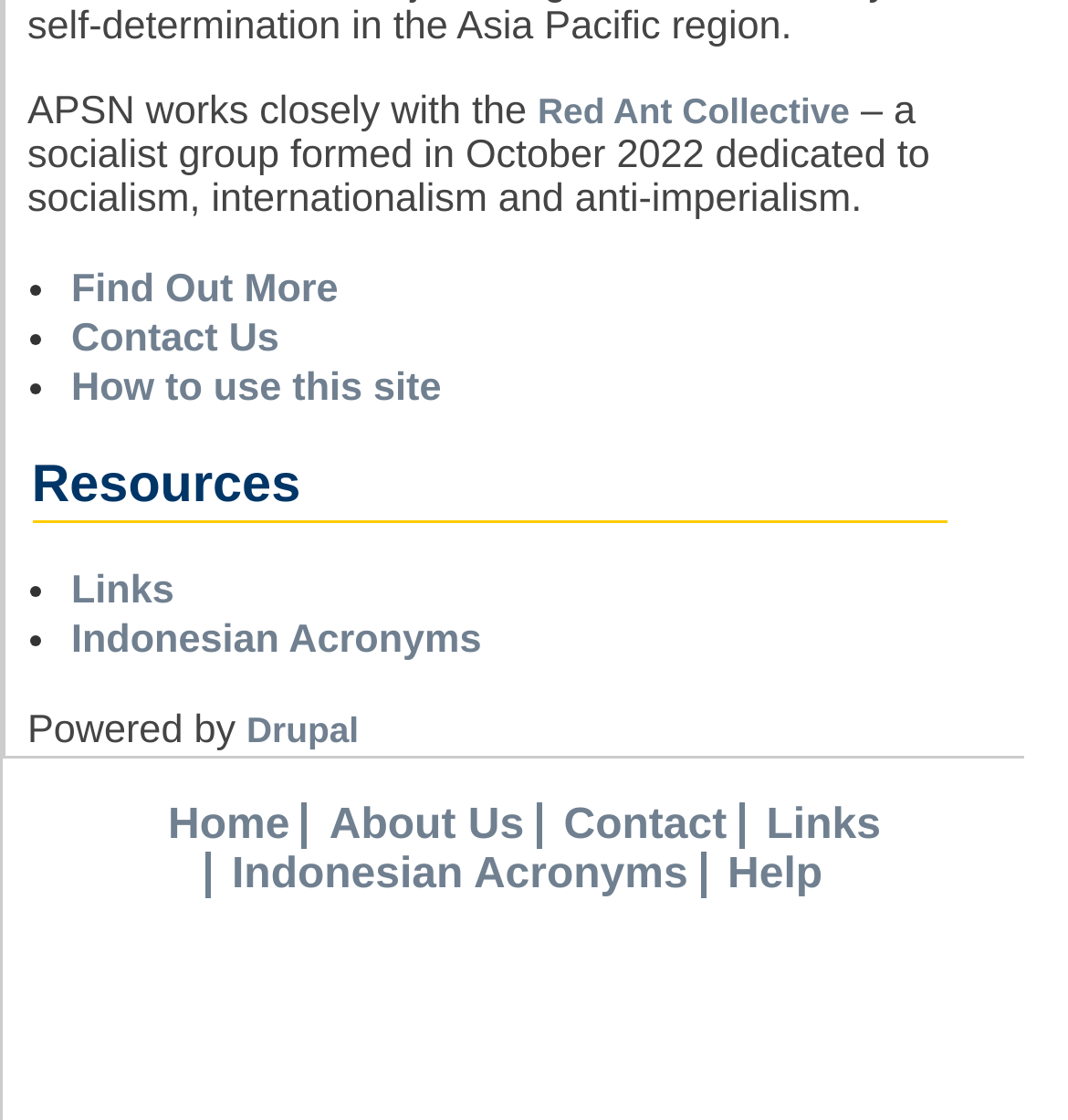Please provide a one-word or phrase answer to the question: 
How many navigation links are available at the top of the webpage?

5